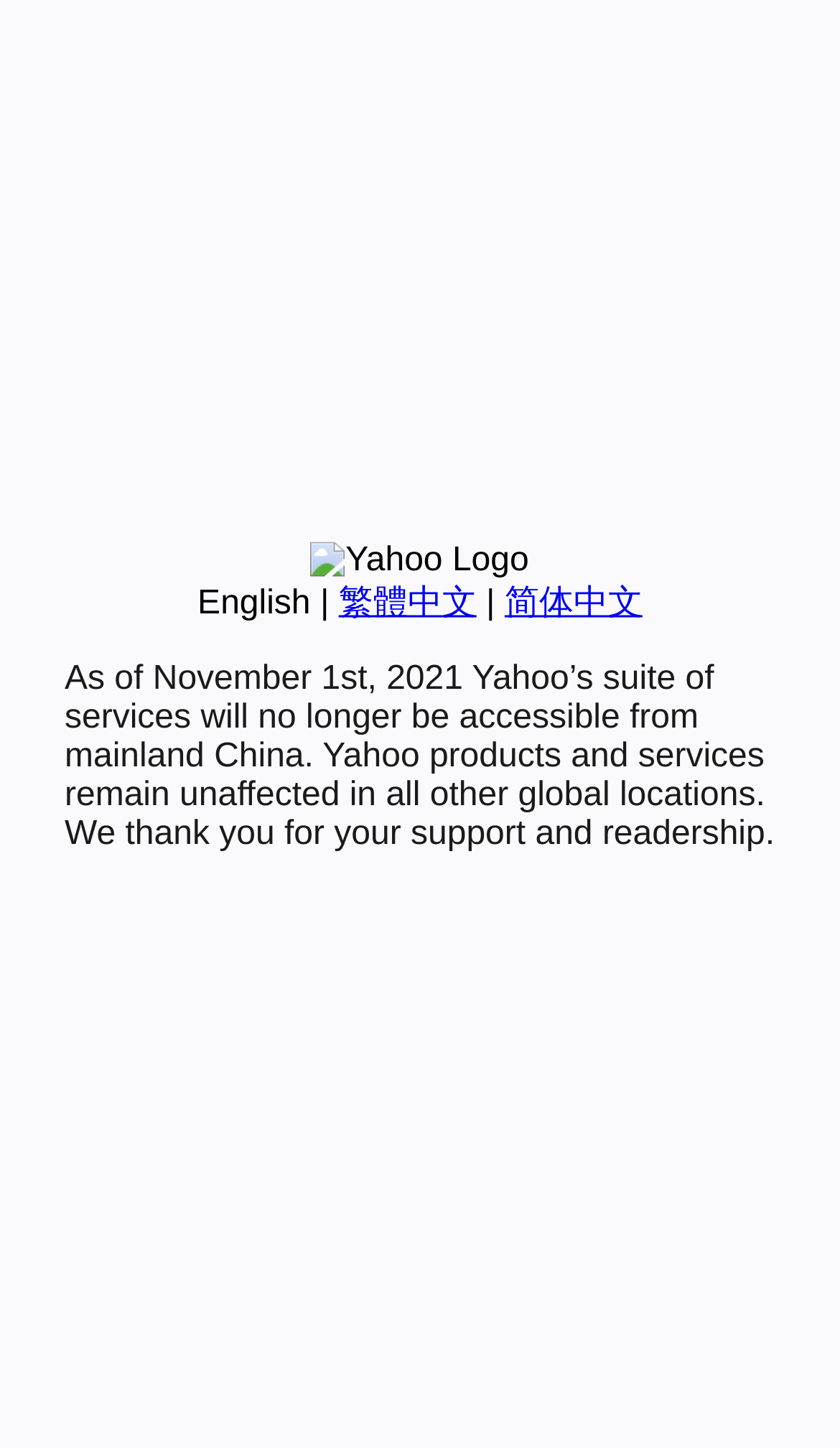Find the bounding box of the UI element described as: "English". The bounding box coordinates should be given as four float values between 0 and 1, i.e., [left, top, right, bottom].

[0.235, 0.404, 0.37, 0.429]